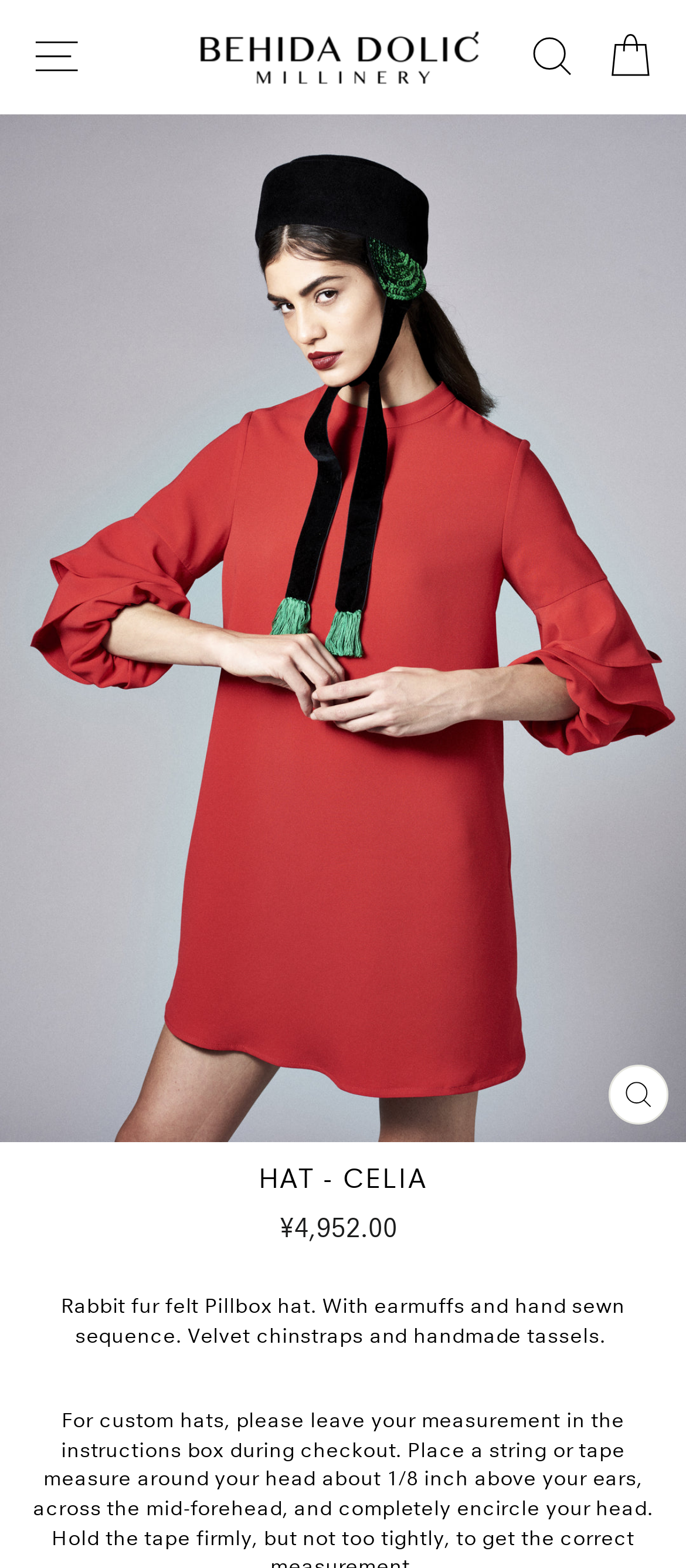Please locate the UI element described by "Search" and provide its bounding box coordinates.

[0.747, 0.011, 0.862, 0.061]